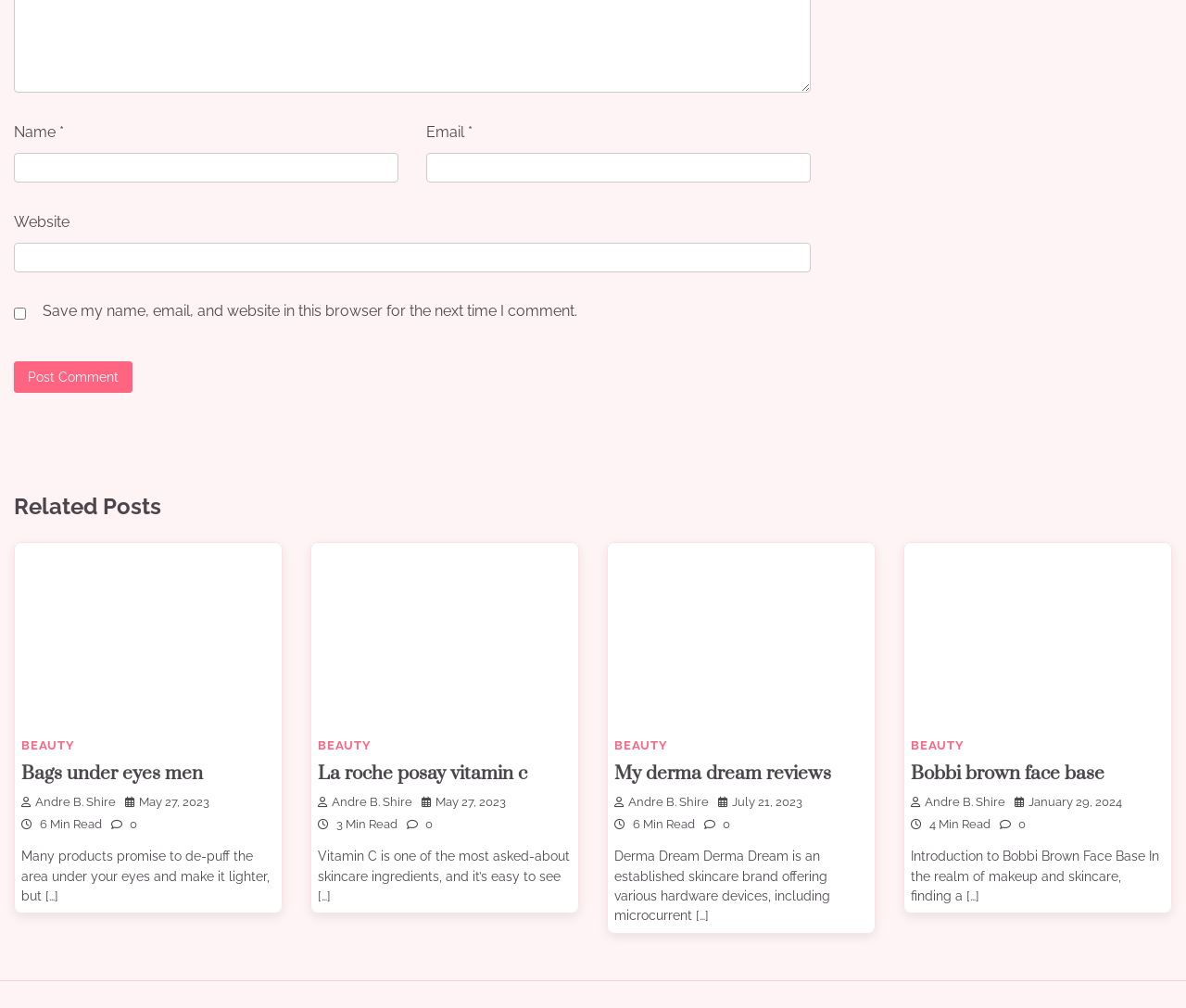Locate the bounding box coordinates of the clickable region to complete the following instruction: "Click the 'Bags under eyes men' link."

[0.018, 0.755, 0.171, 0.779]